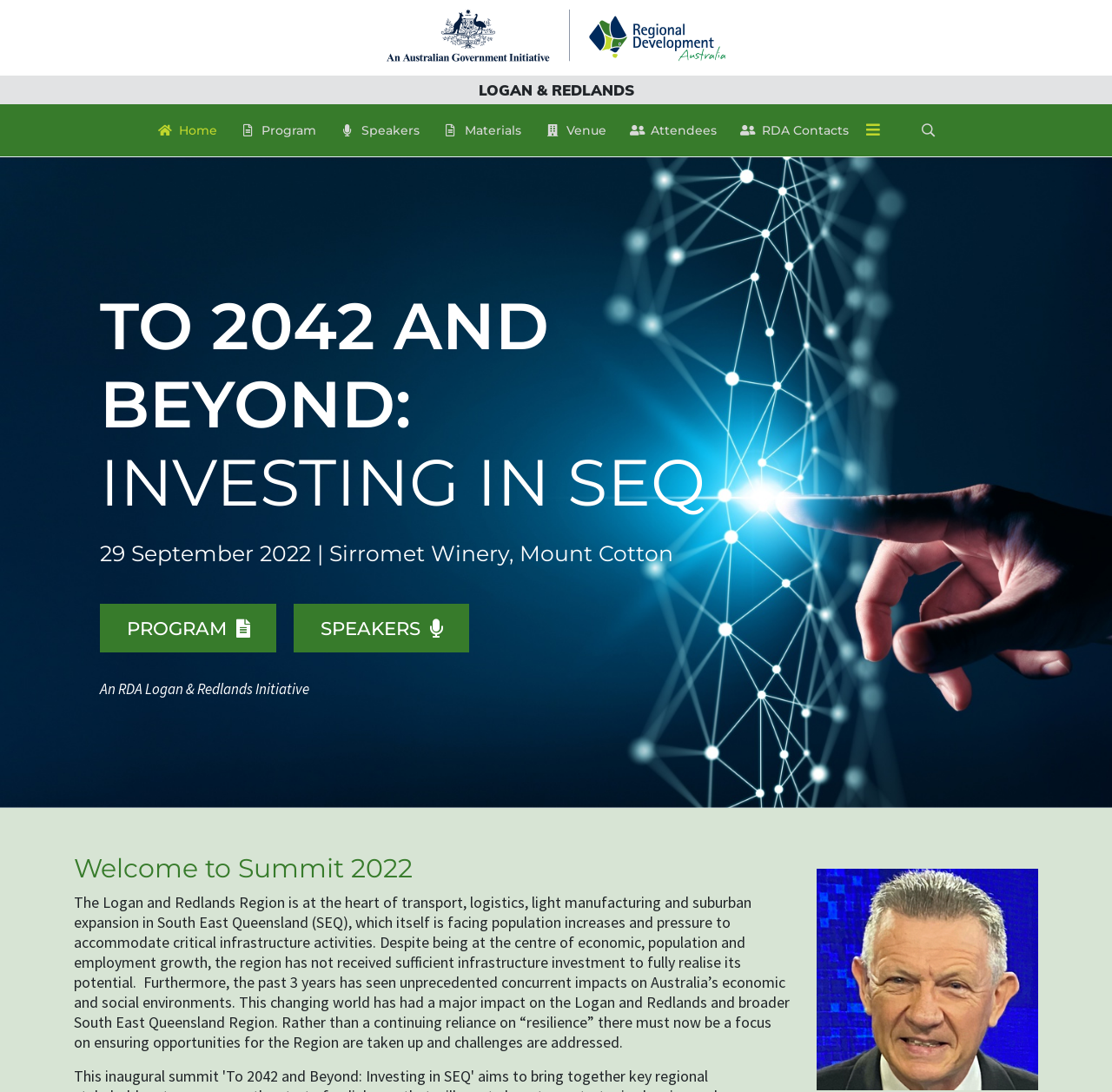Please find the bounding box coordinates for the clickable element needed to perform this instruction: "Click the Gov Initiative RDA Logo".

[0.348, 0.008, 0.652, 0.056]